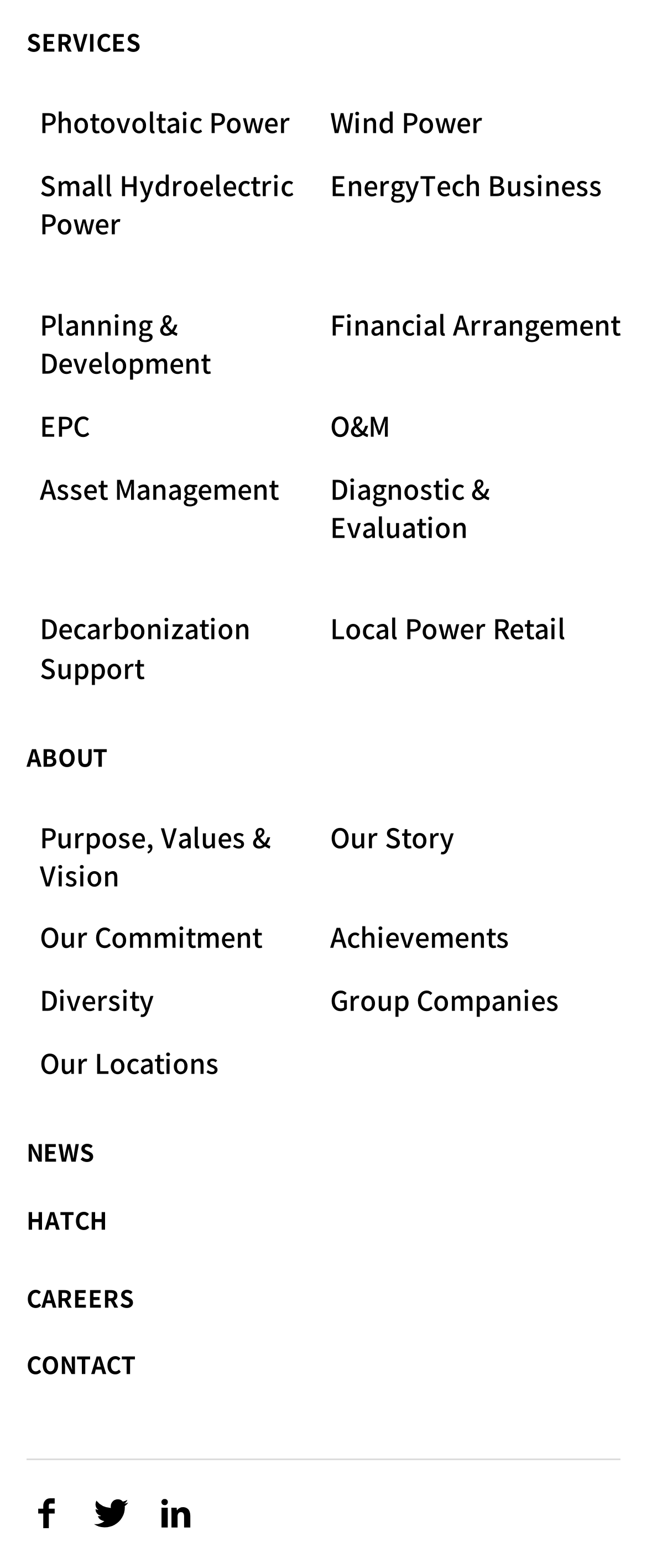Locate the bounding box coordinates of the area that needs to be clicked to fulfill the following instruction: "Follow on Facebook". The coordinates should be in the format of four float numbers between 0 and 1, namely [left, top, right, bottom].

[0.041, 0.953, 0.103, 0.978]